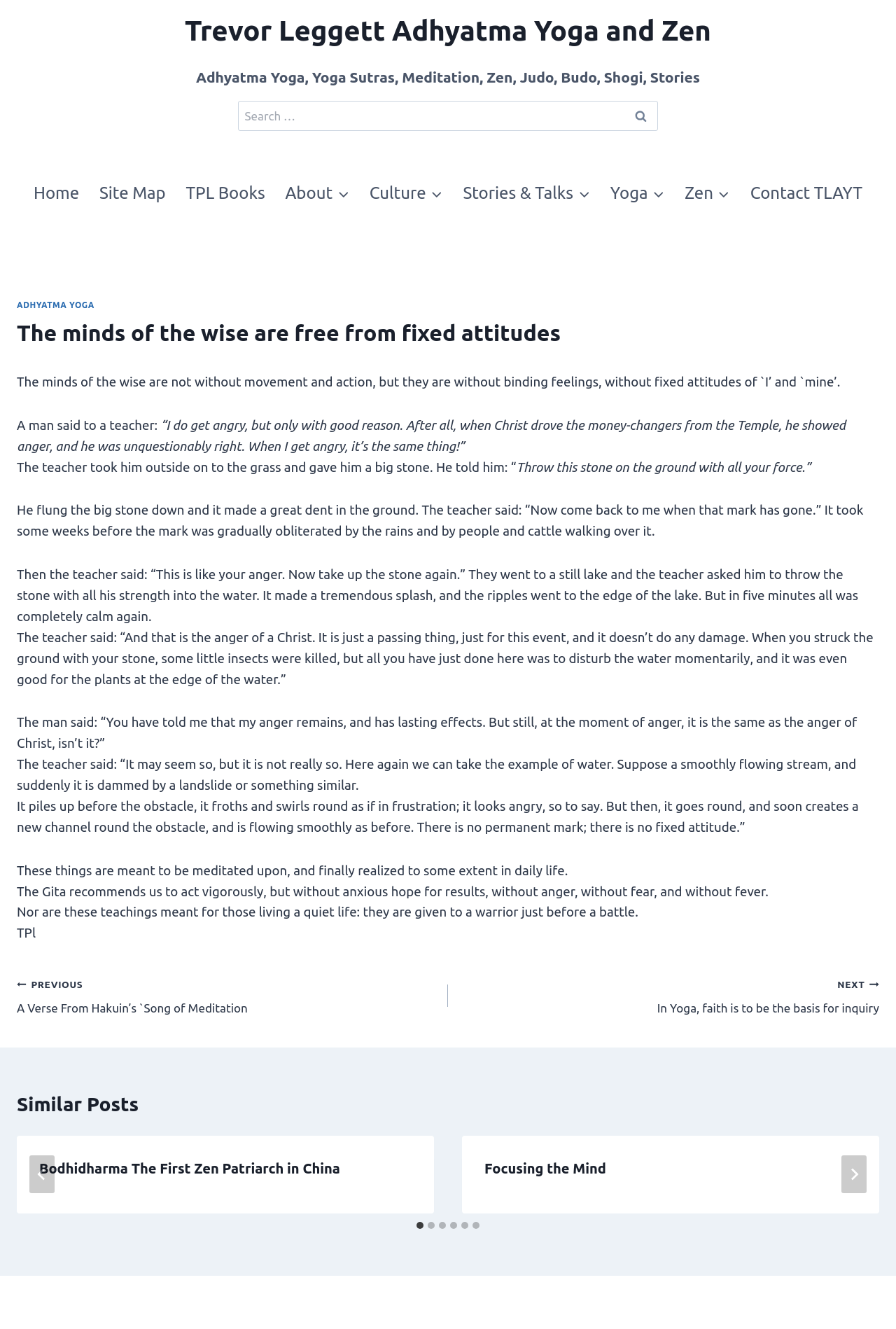Pinpoint the bounding box coordinates of the clickable element to carry out the following instruction: "Read the previous post."

[0.019, 0.733, 0.5, 0.766]